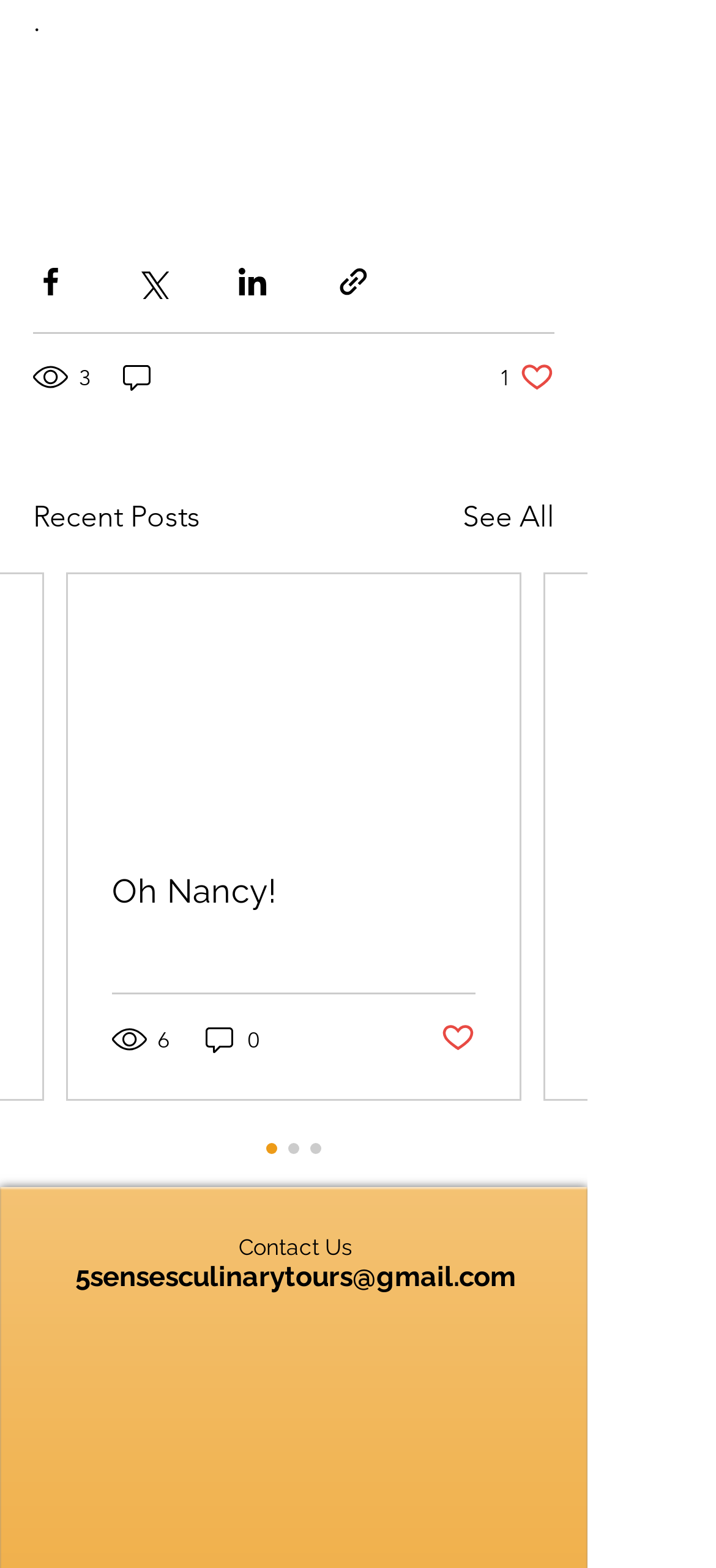What is the text of the second link in the first post?
Based on the image, provide your answer in one word or phrase.

Oh Nancy!